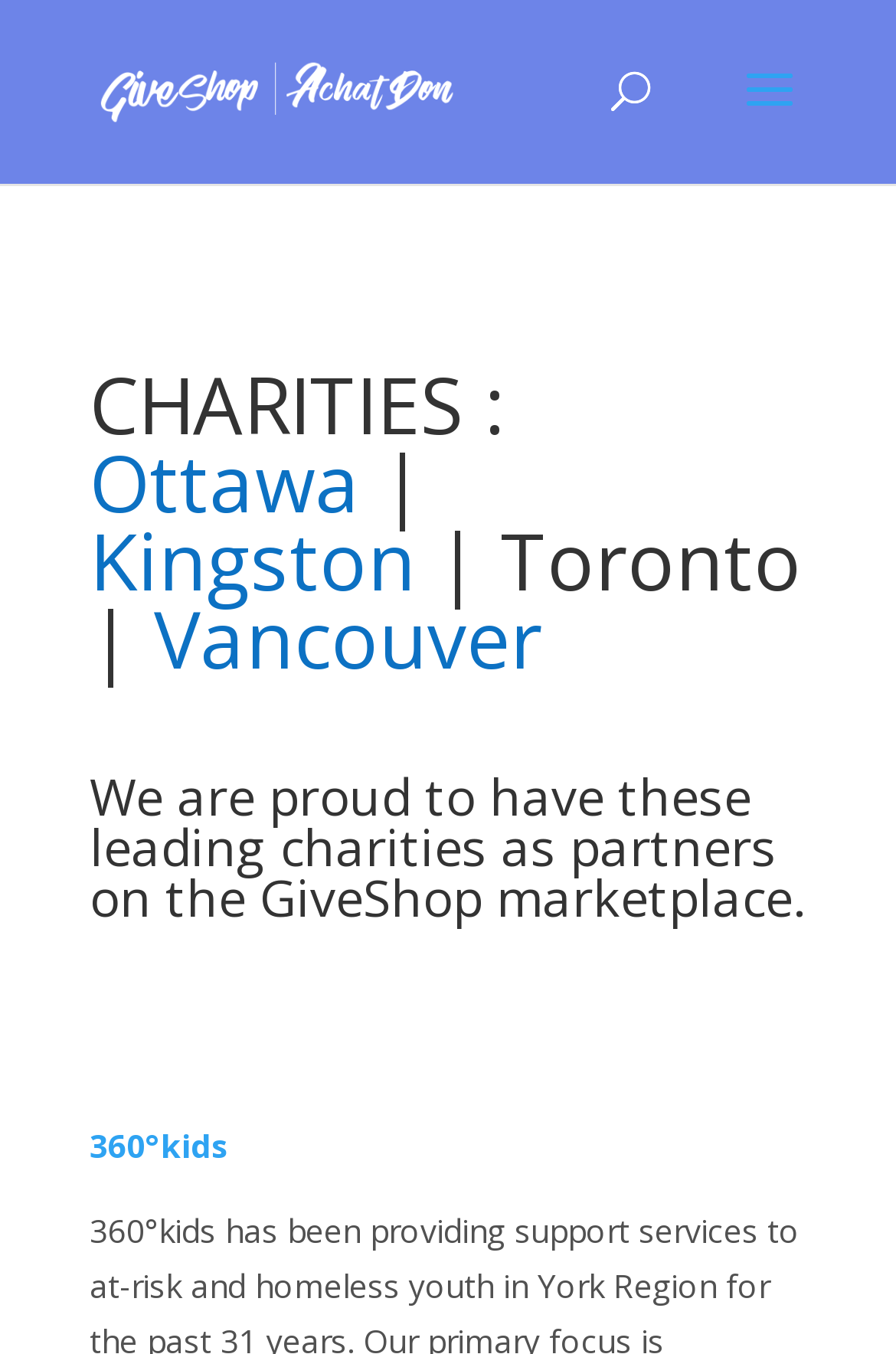What is the name of the marketplace?
Carefully analyze the image and provide a thorough answer to the question.

The name of the marketplace can be found in the top-left corner of the webpage, where it says 'Toronto Charities - GiveShop'. This is likely the name of the platform or website.